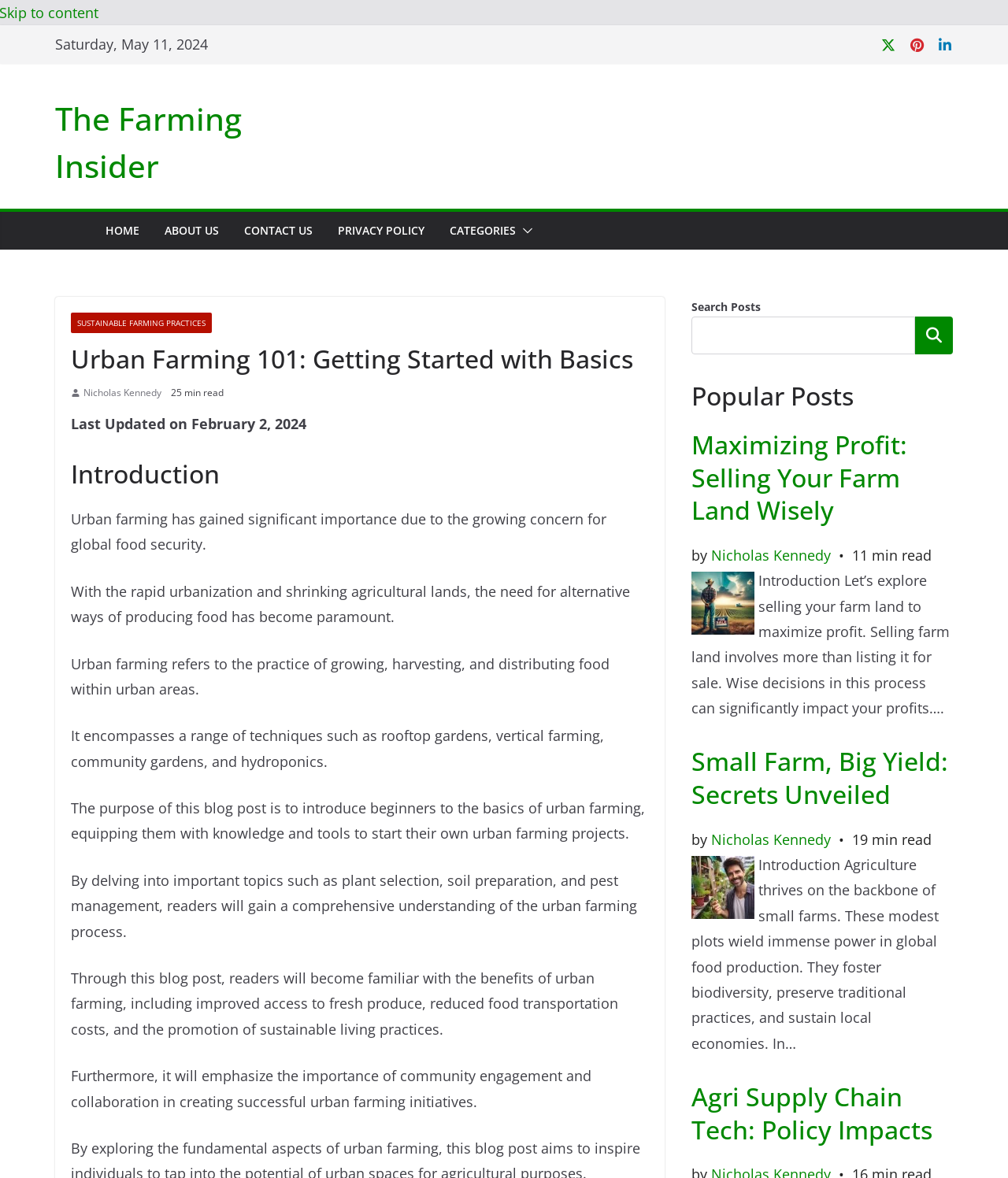Highlight the bounding box coordinates of the region I should click on to meet the following instruction: "Read the introduction to Urban Farming 101".

[0.07, 0.389, 0.644, 0.416]